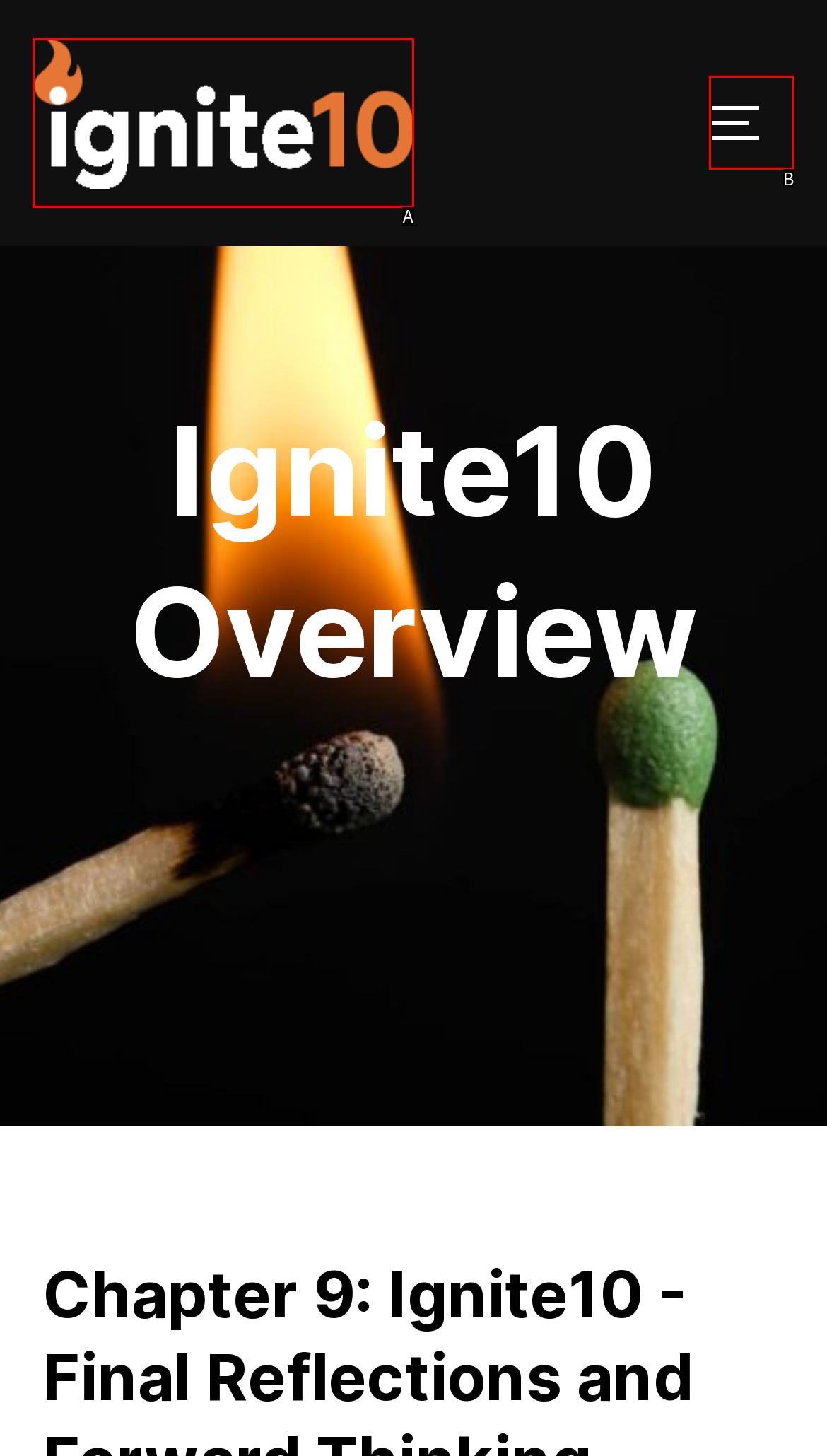Determine which HTML element best fits the description: alt="Ignite10"
Answer directly with the letter of the matching option from the available choices.

A